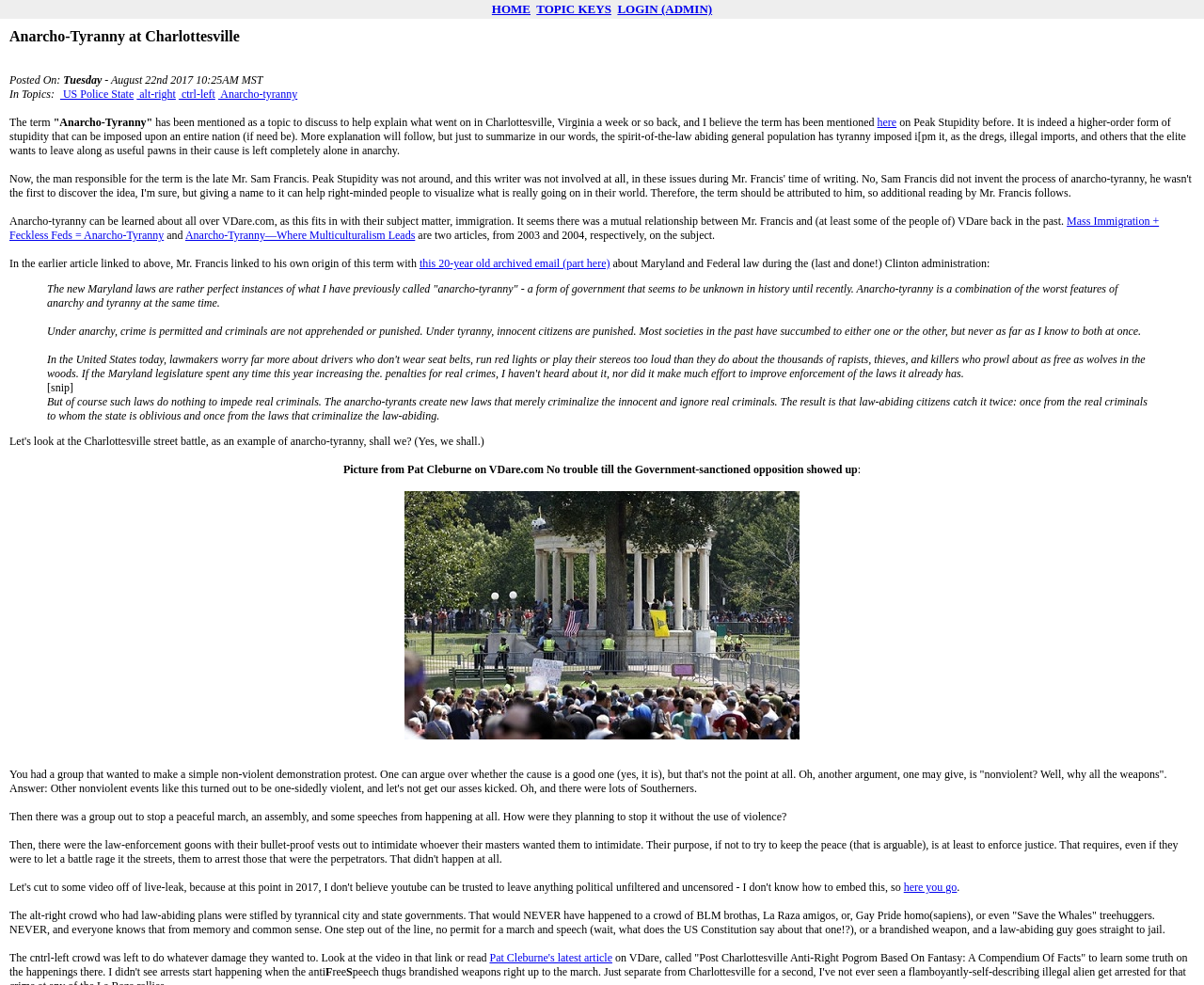Identify the bounding box coordinates of the section that should be clicked to achieve the task described: "Click on US Police State".

[0.05, 0.089, 0.111, 0.102]